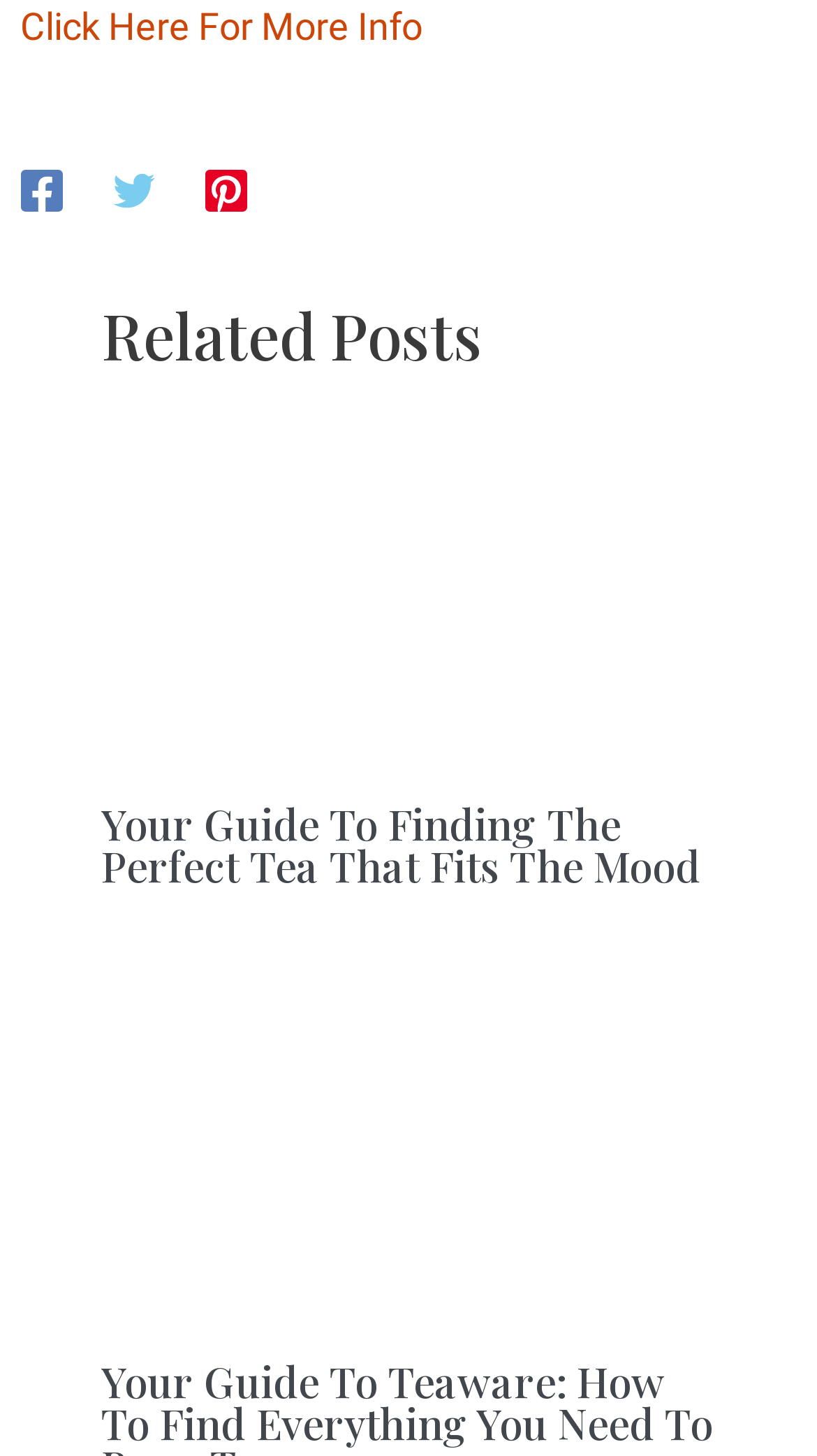How many headings are there in the related posts section?
Answer the question with as much detail as possible.

I counted the number of headings in the article section, which are associated with the related posts, and found two headings.